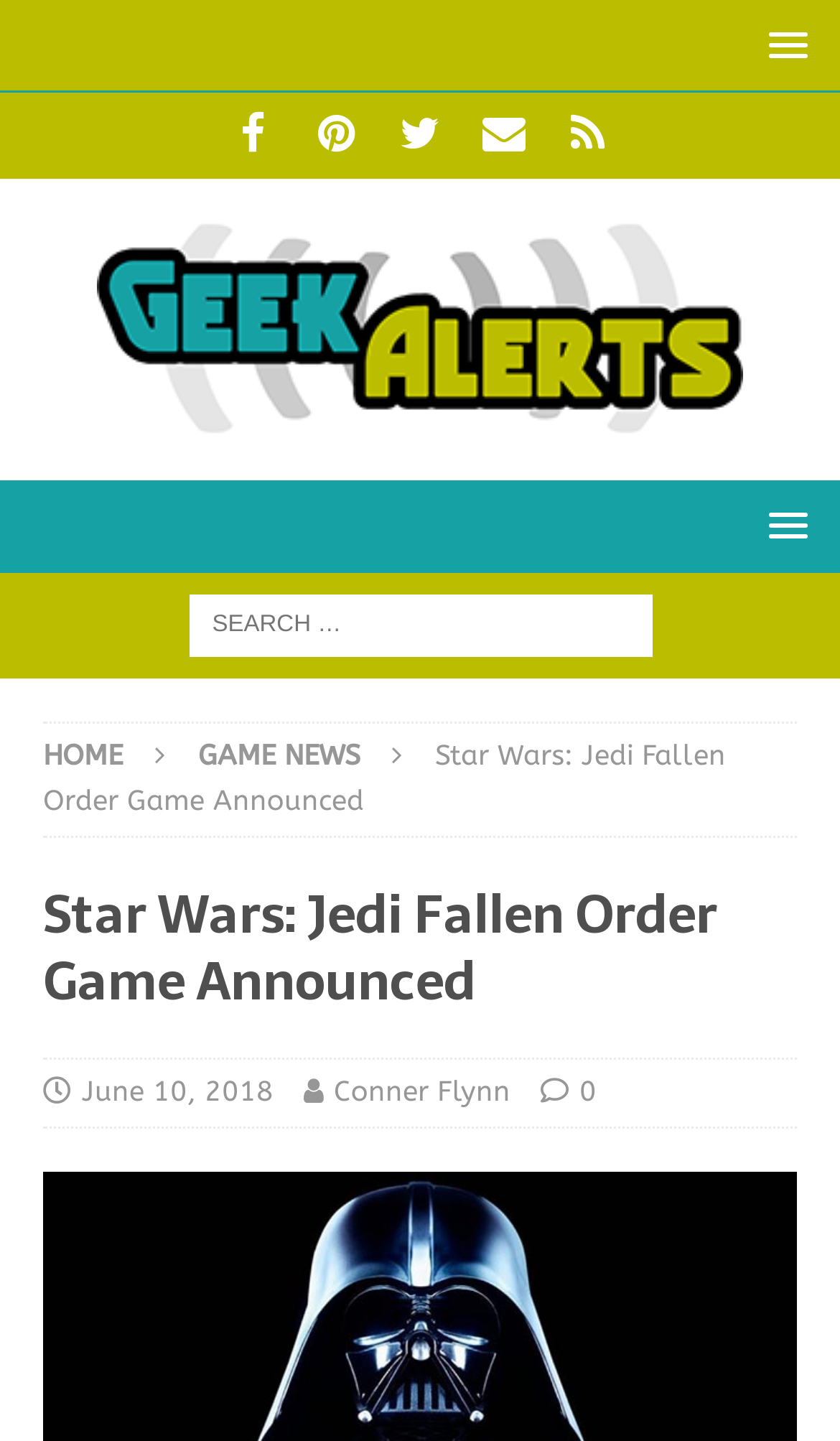How many main navigation links are present? Using the information from the screenshot, answer with a single word or phrase.

2